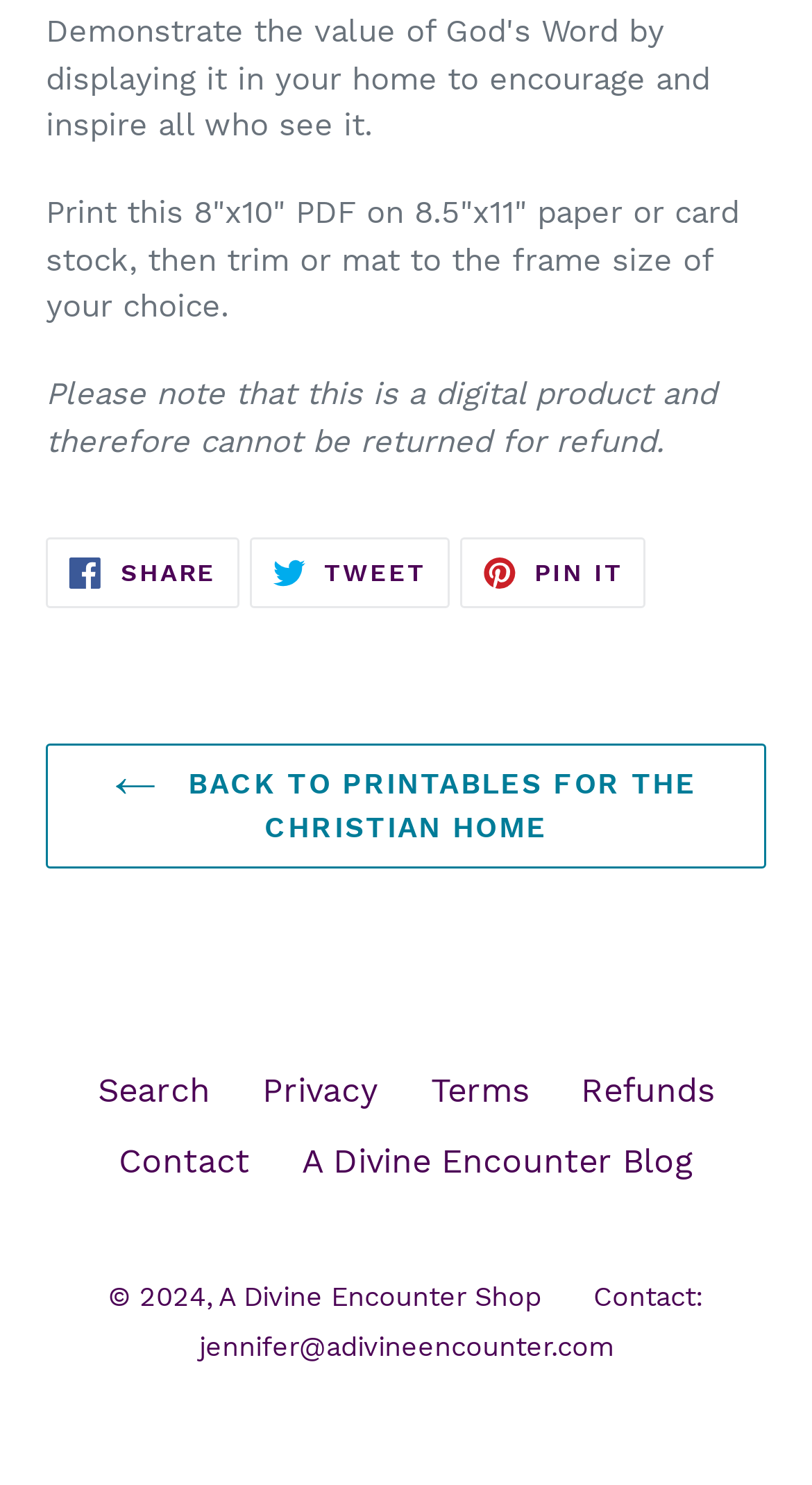Determine the bounding box coordinates of the target area to click to execute the following instruction: "Click the 'Specs' button."

None